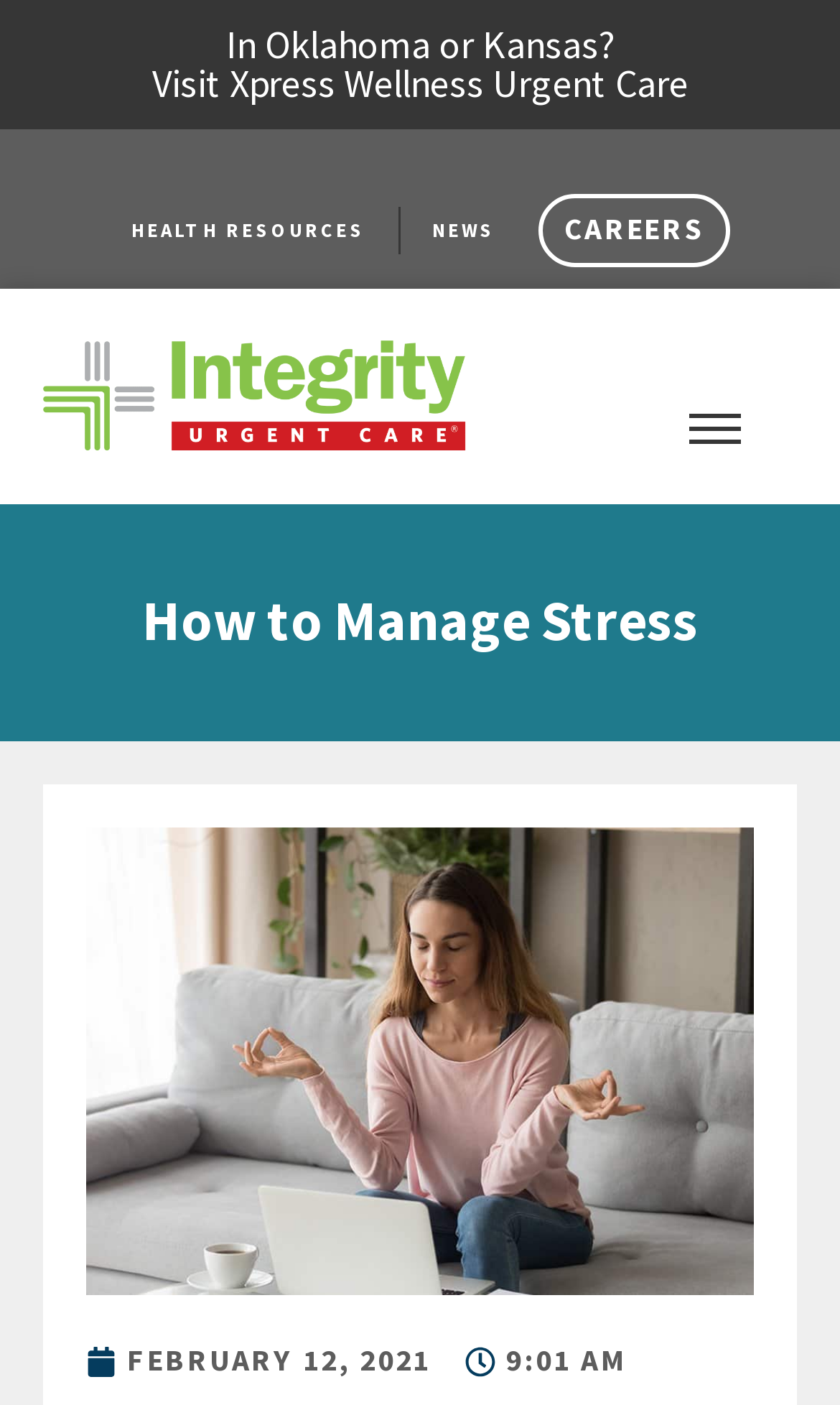Explain the webpage's design and content in an elaborate manner.

The webpage is about managing stress, with a focus on practical solutions to improve one's life. At the top of the page, there are four links: "In Oklahoma or Kansas? Visit Xpress Wellness Urgent Care" on the left, followed by "HEALTH RESOURCES", "NEWS", and "CAREERS" to the right. 

Below these links, there is a prominent heading "How to Manage Stress" that spans almost the entire width of the page. Underneath the heading, there is an image of a woman meditating on a couch, taking up most of the page's width. 

To the right of the image, there is a link "FEBRUARY 12, 2021" and a timestamp "9:01 AM" below it.